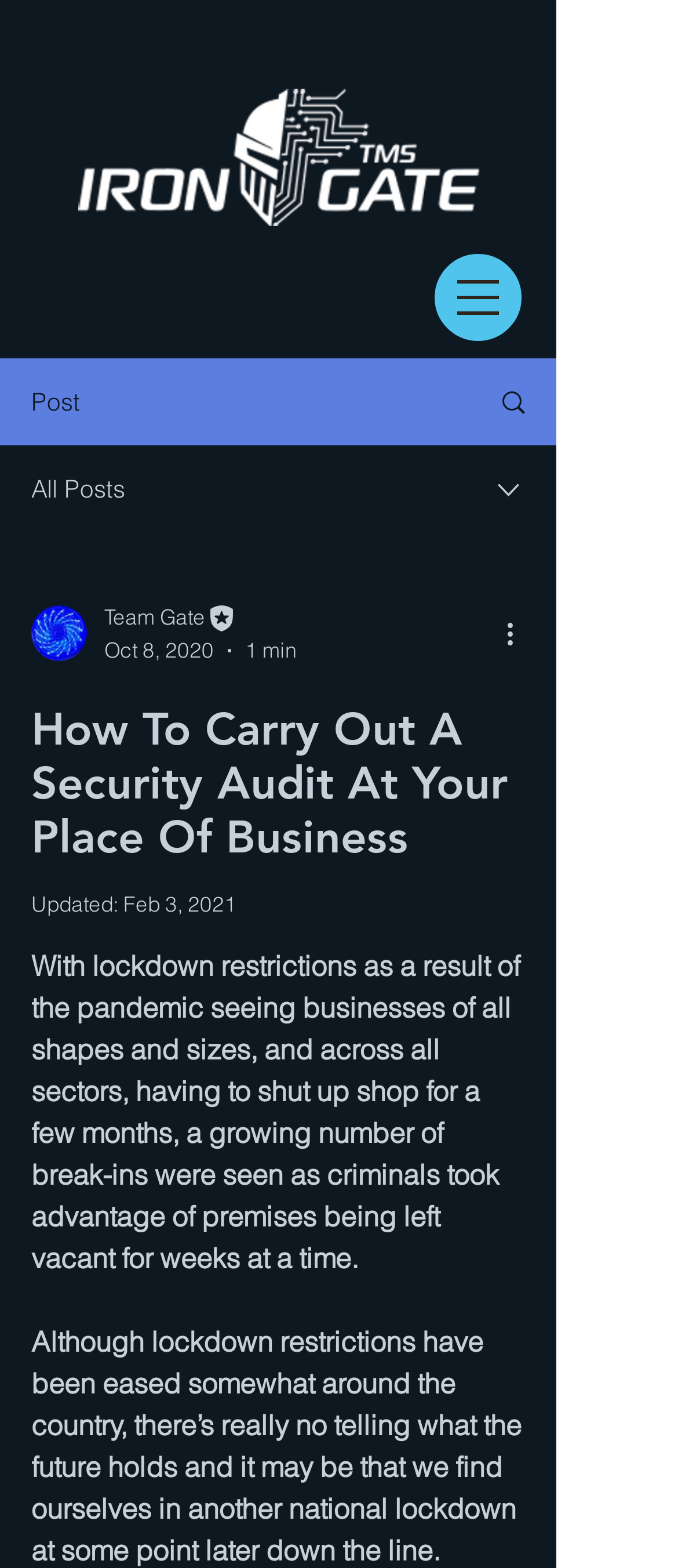Respond to the following query with just one word or a short phrase: 
How long does it take to read the article?

1 min